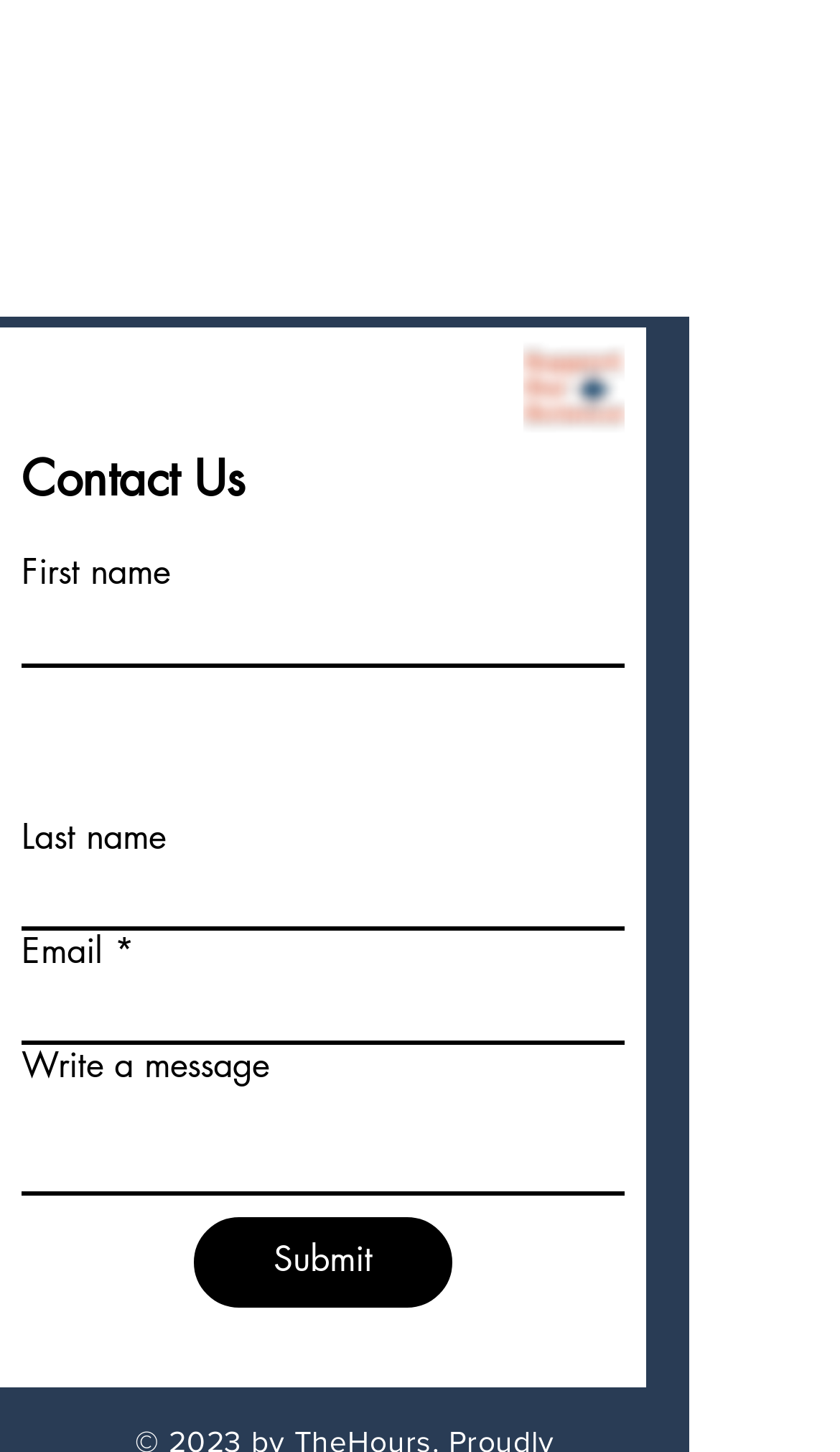Show me the bounding box coordinates of the clickable region to achieve the task as per the instruction: "Write a message".

[0.026, 0.749, 0.744, 0.823]